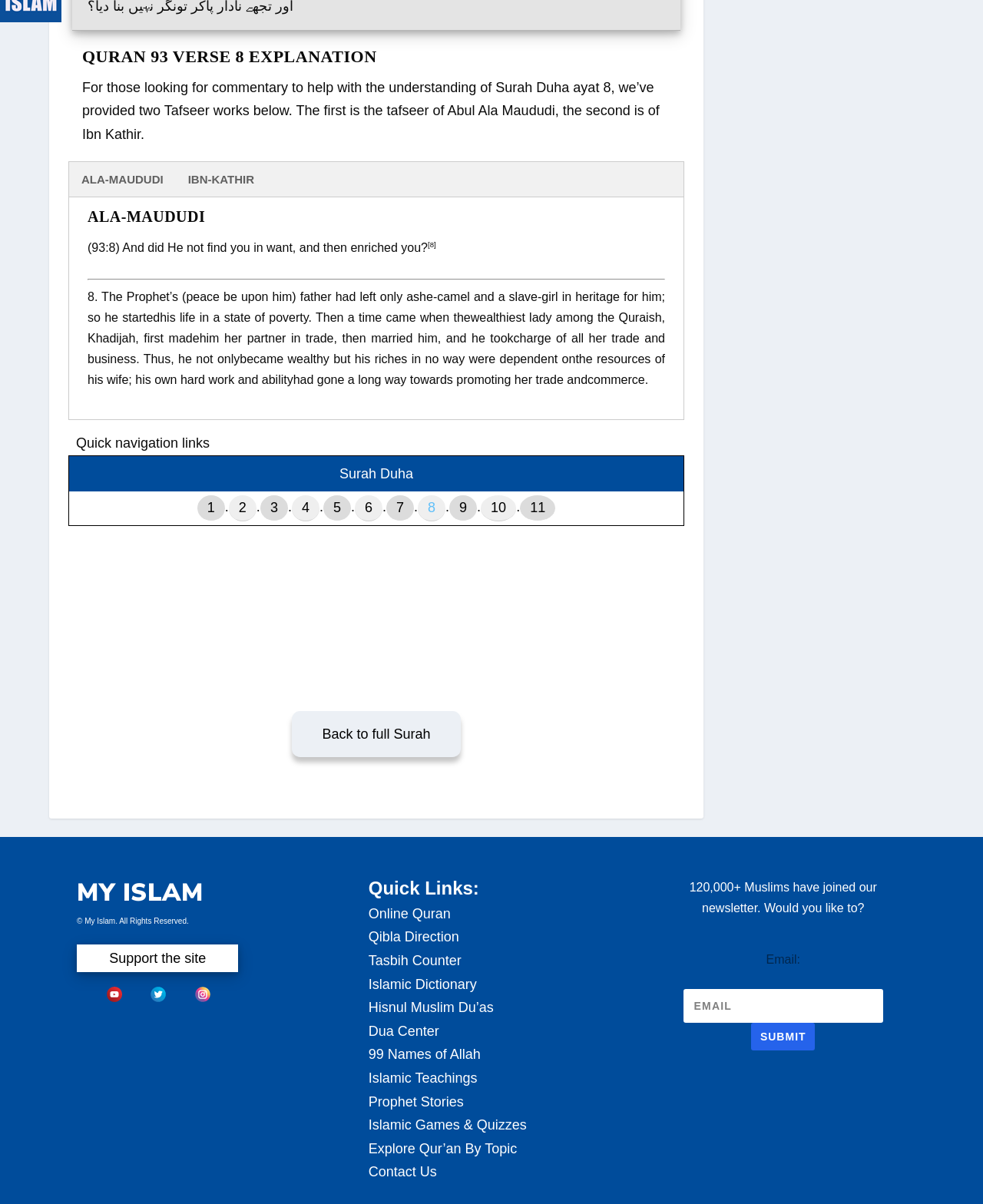Given the webpage screenshot and the description, determine the bounding box coordinates (top-left x, top-left y, bottom-right x, bottom-right y) that define the location of the UI element matching this description: Islamic Teachings

[0.375, 0.889, 0.486, 0.902]